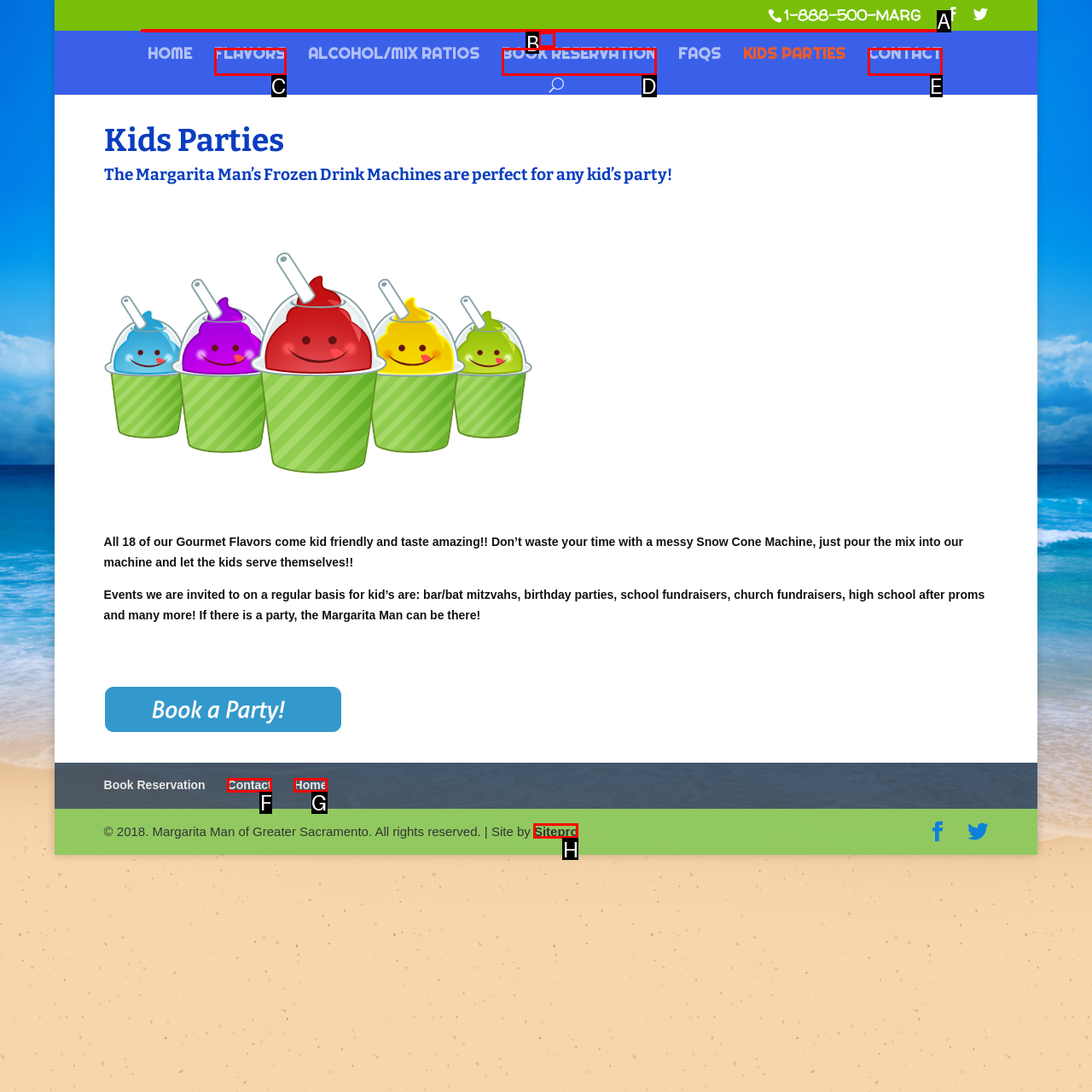Identify the correct UI element to click to achieve the task: Search for something.
Answer with the letter of the appropriate option from the choices given.

A